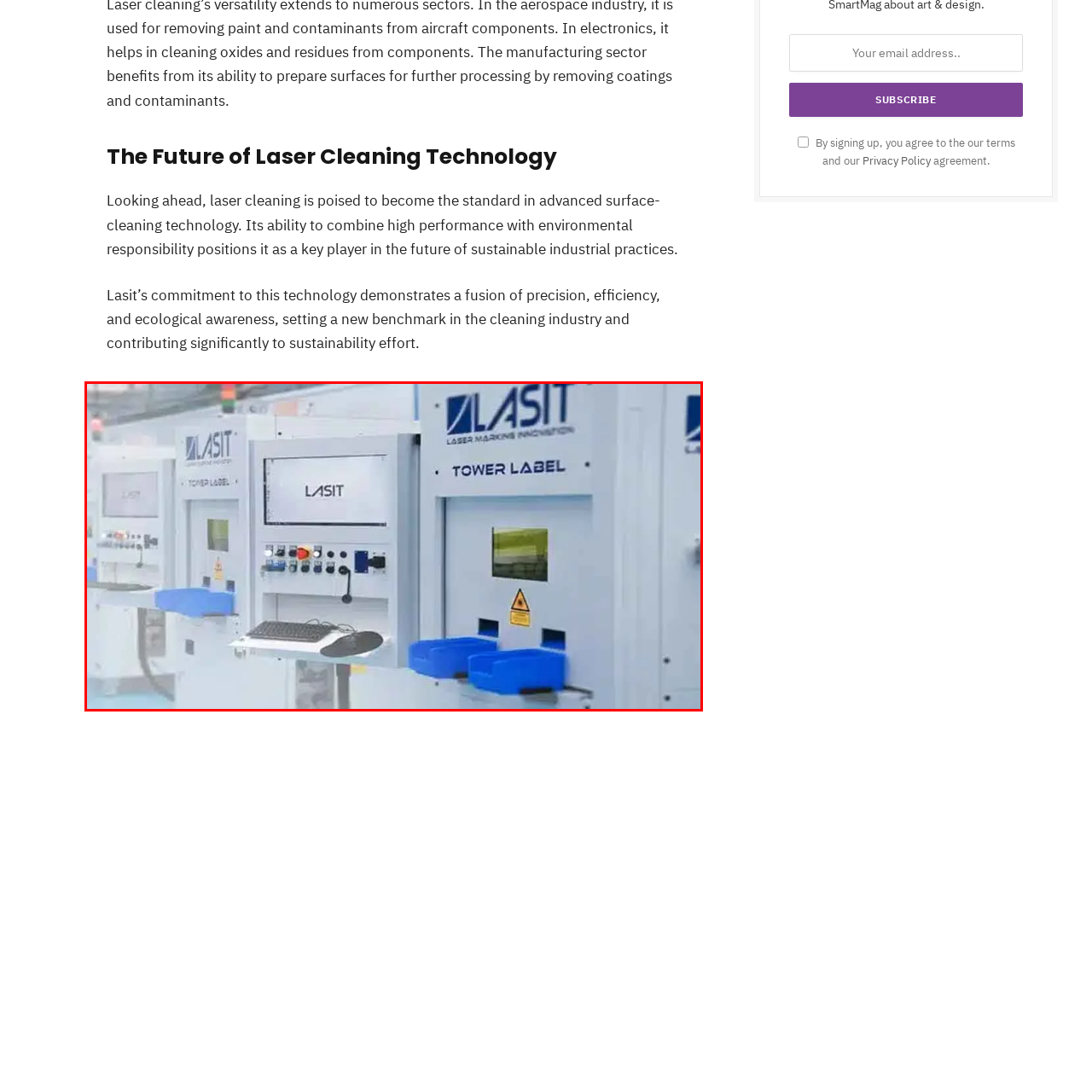Refer to the image marked by the red boundary and provide a single word or phrase in response to the question:
What is the purpose of the 'TOWER LABEL' panel?

Specific functionality